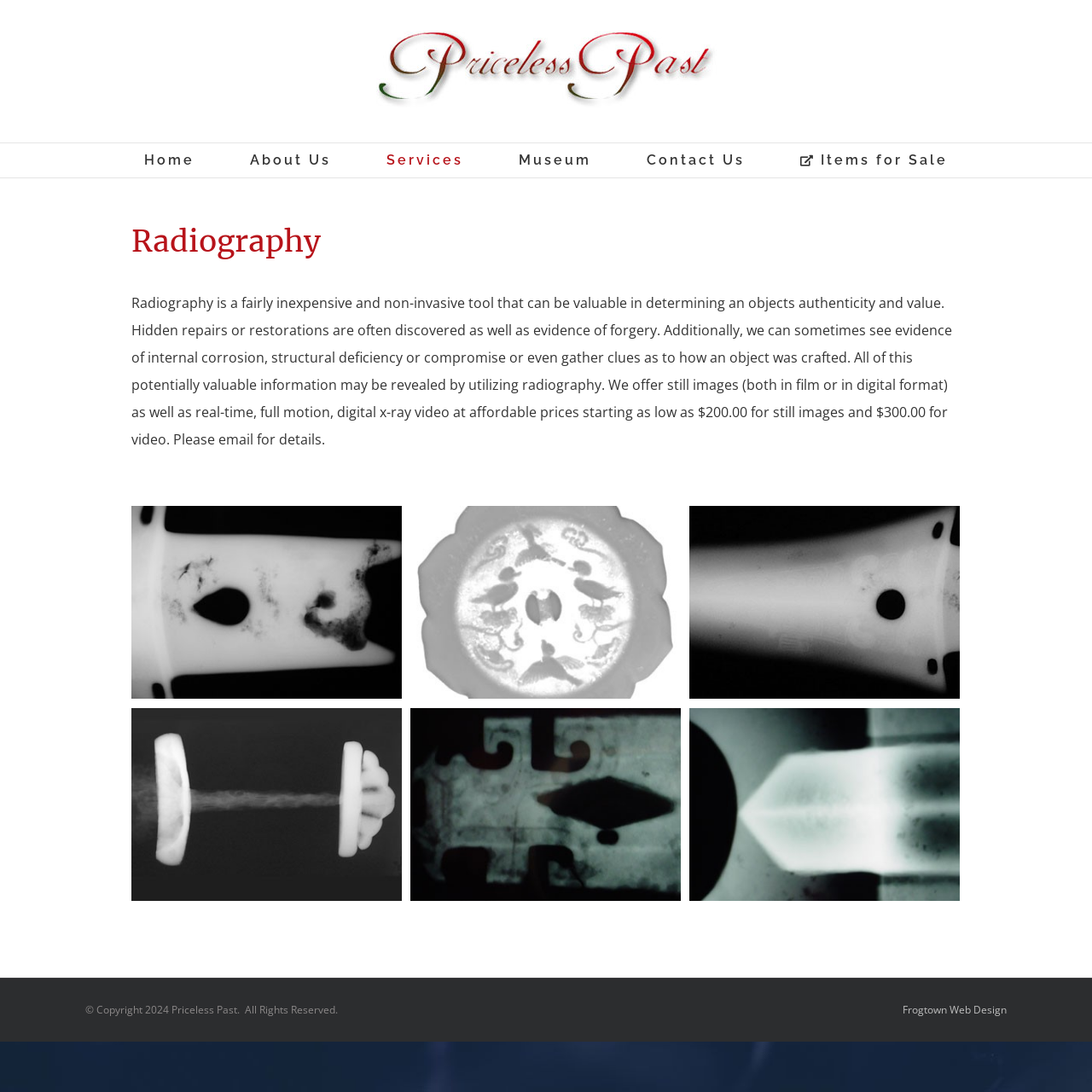Determine the bounding box for the UI element that matches this description: "Shop".

None